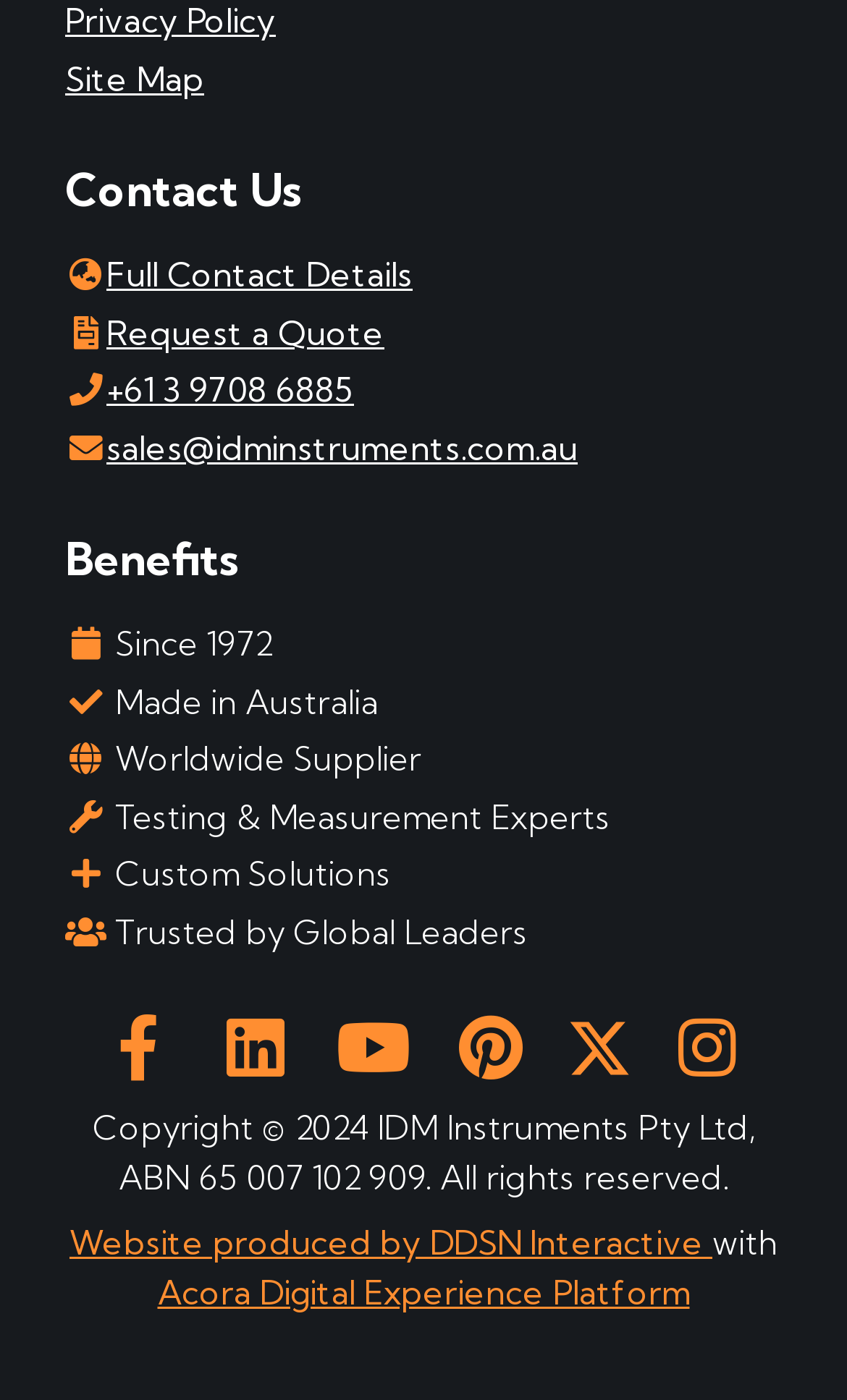Please find and report the bounding box coordinates of the element to click in order to perform the following action: "Email the company". The coordinates should be expressed as four float numbers between 0 and 1, in the format [left, top, right, bottom].

[0.077, 0.305, 0.682, 0.335]